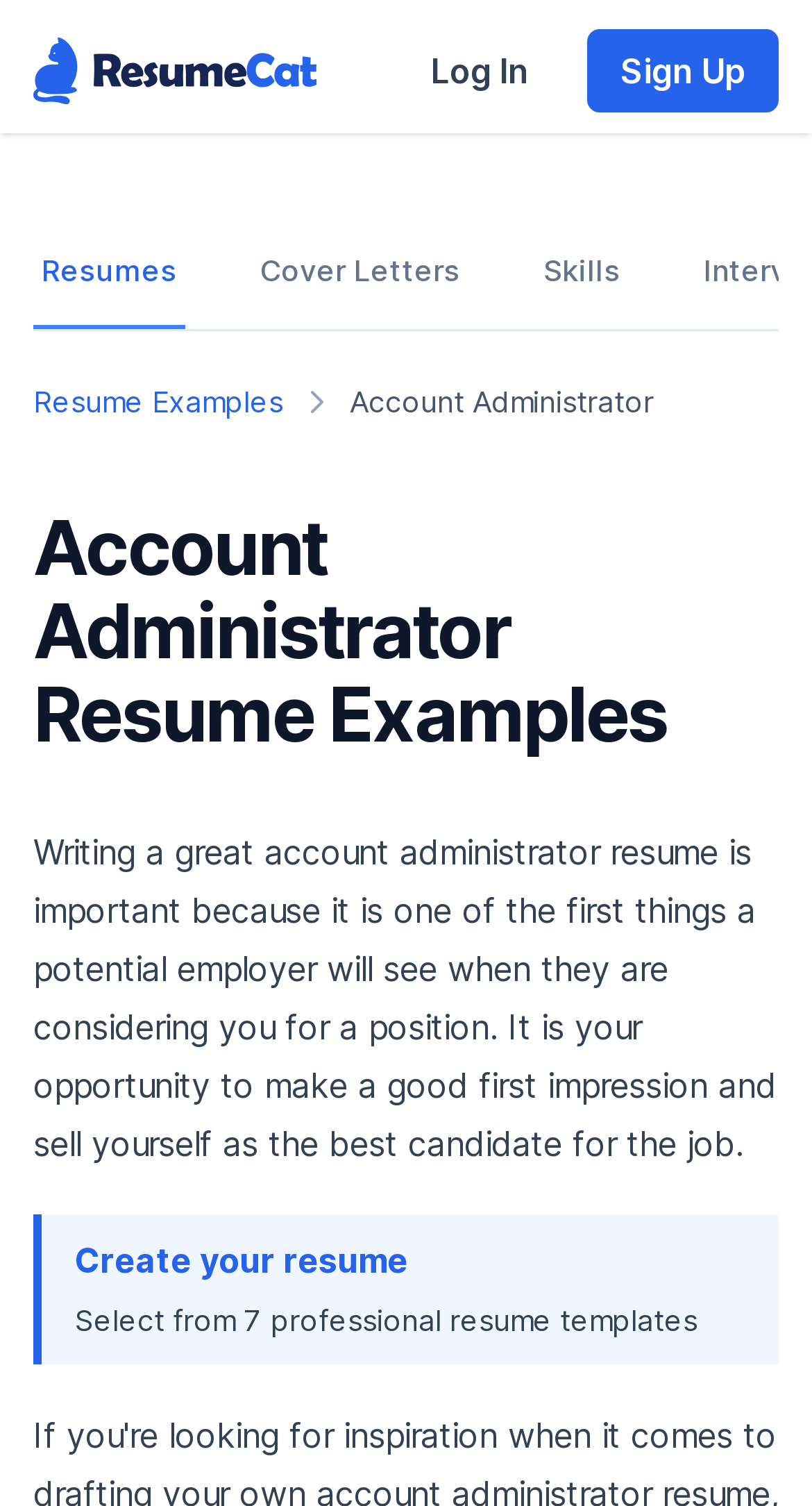What is the purpose of the resume? Based on the image, give a response in one word or a short phrase.

Make a good first impression